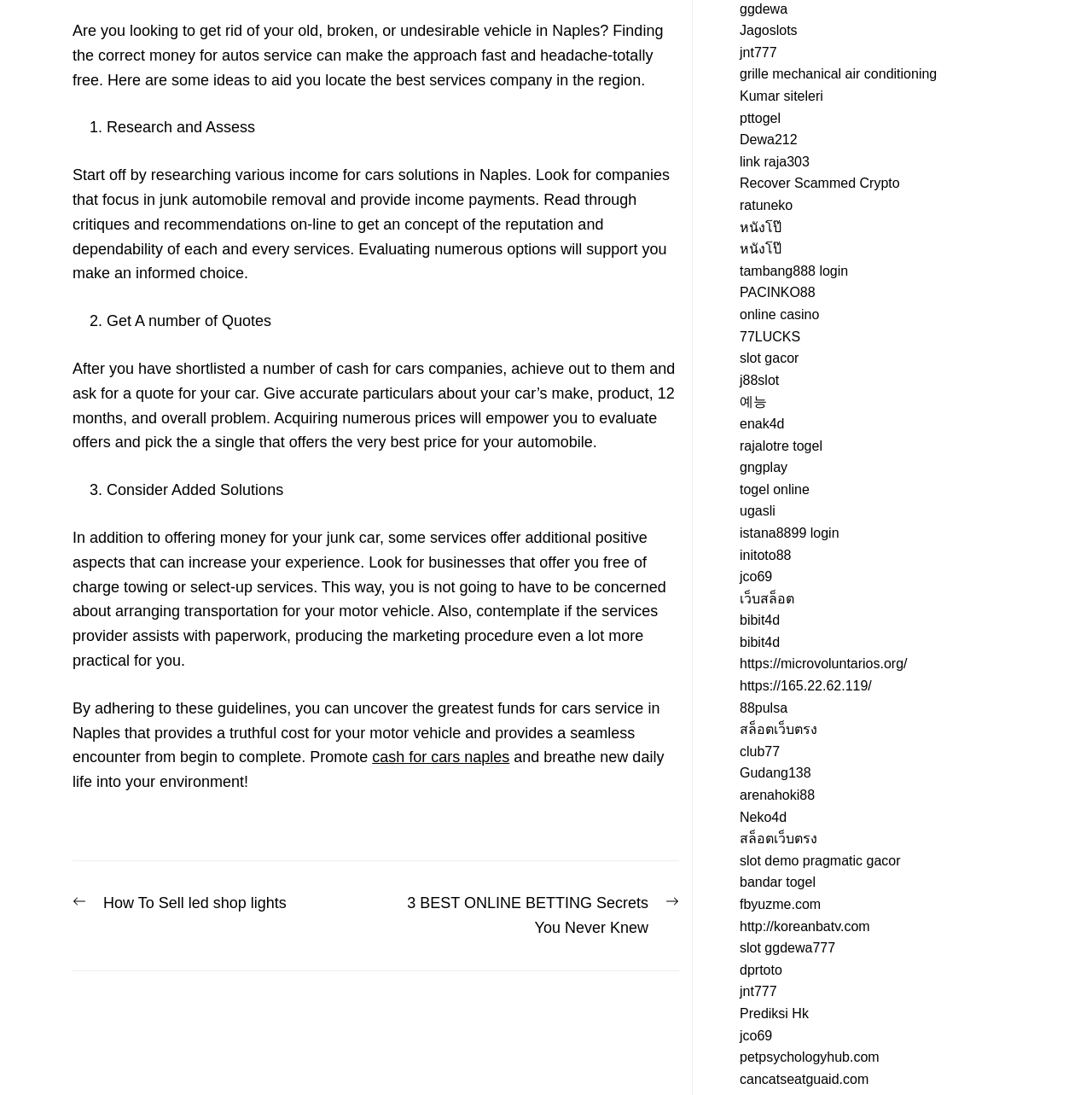How many steps are suggested to find the best cash for cars service?
Please look at the screenshot and answer in one word or a short phrase.

3